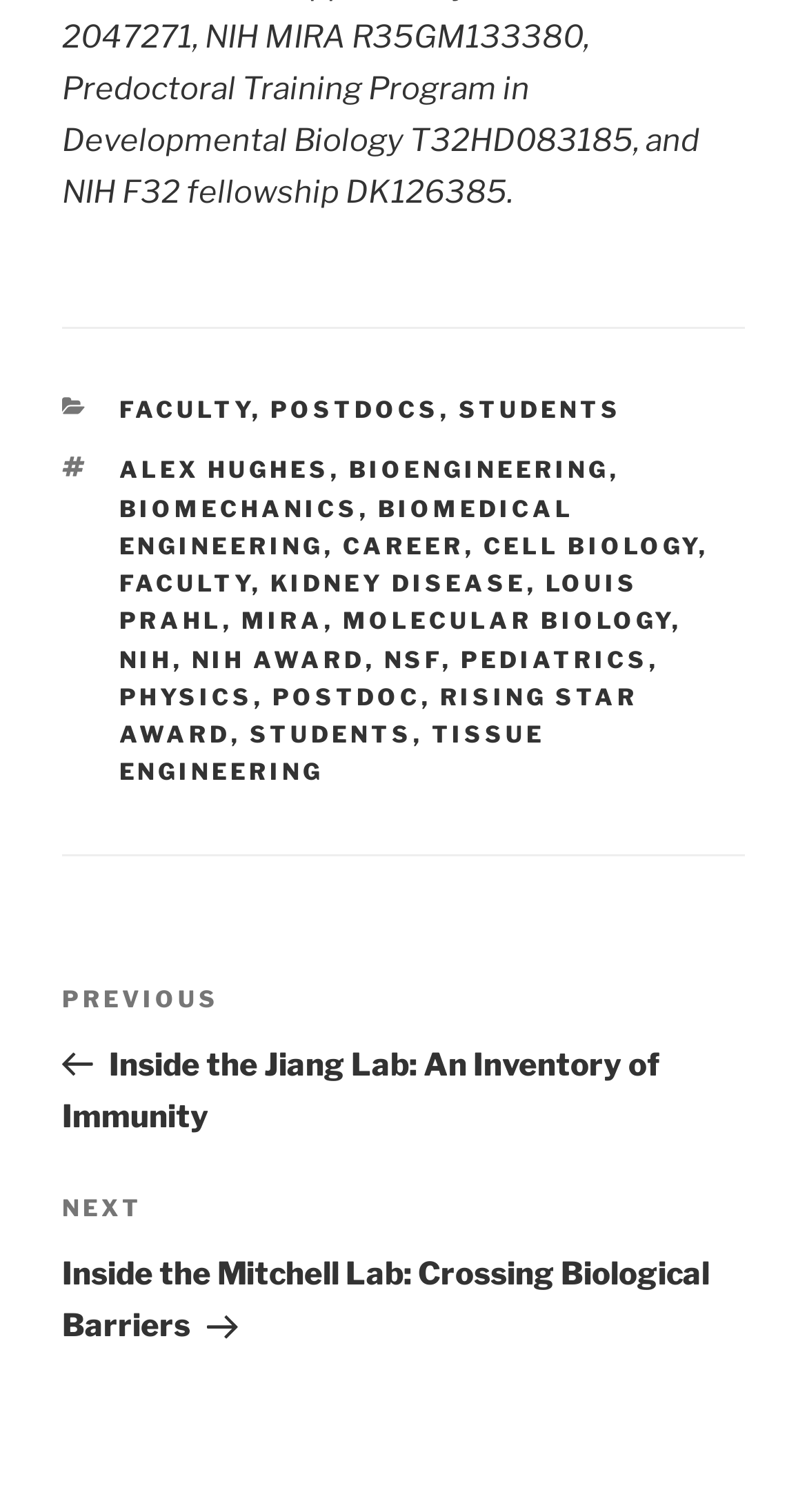What is the title of the previous post?
Kindly offer a comprehensive and detailed response to the question.

I looked at the post navigation section and found the title of the previous post, which is 'Inside the Jiang Lab: An Inventory of Immunity'.